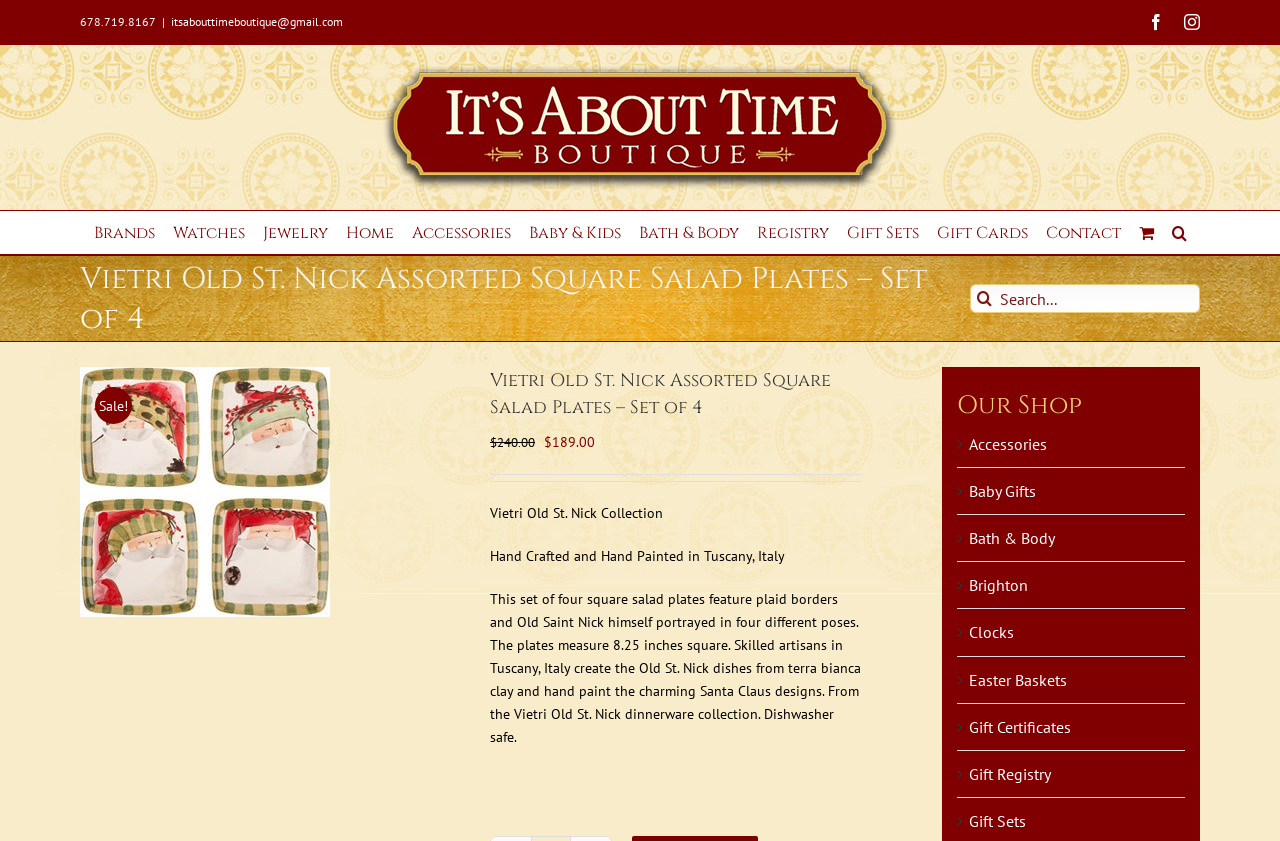Determine the bounding box coordinates of the region to click in order to accomplish the following instruction: "View Daily Horoscopes". Provide the coordinates as four float numbers between 0 and 1, specifically [left, top, right, bottom].

None